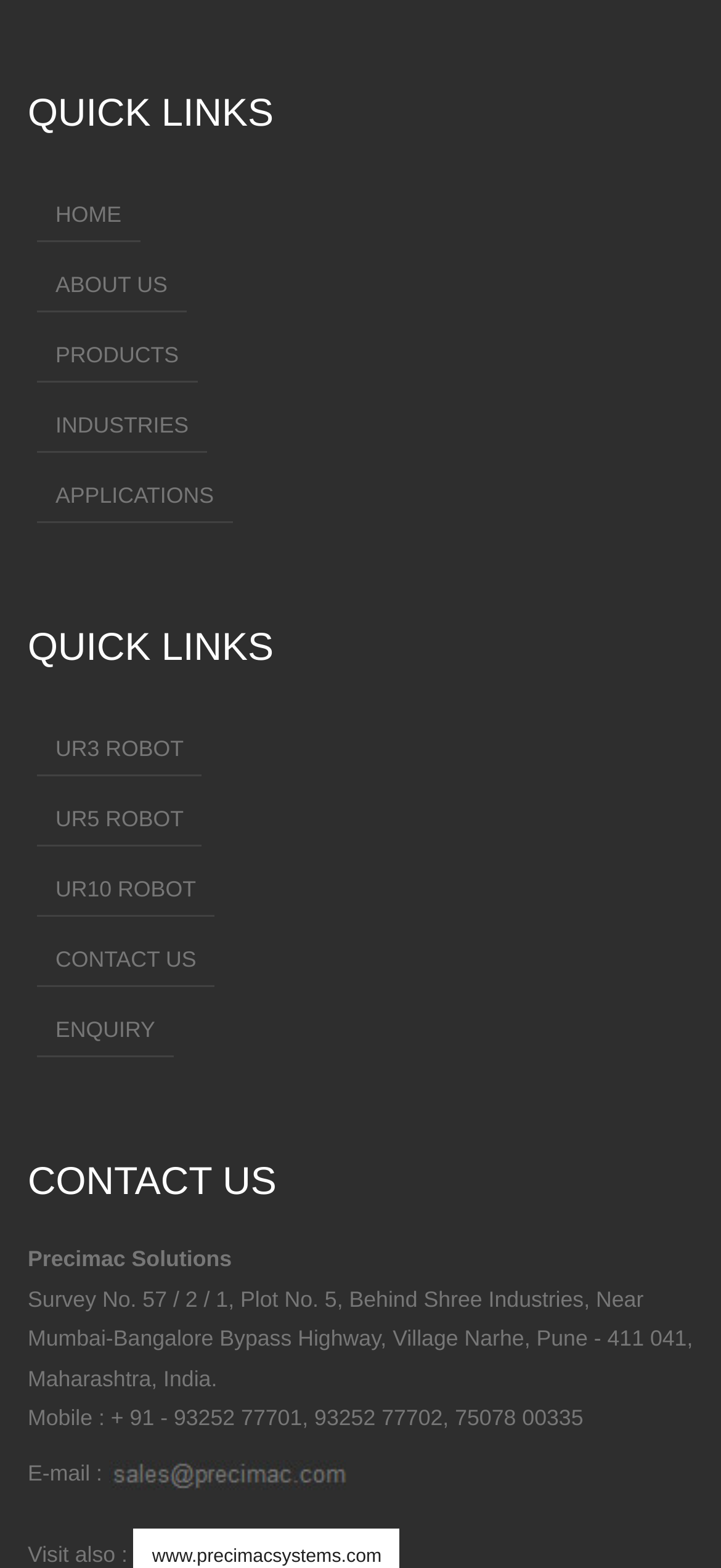Using the webpage screenshot, find the UI element described by parent_node: Precimac Solutions. Provide the bounding box coordinates in the format (top-left x, top-left y, bottom-right x, bottom-right y), ensuring all values are floating point numbers between 0 and 1.

[0.15, 0.927, 0.484, 0.952]